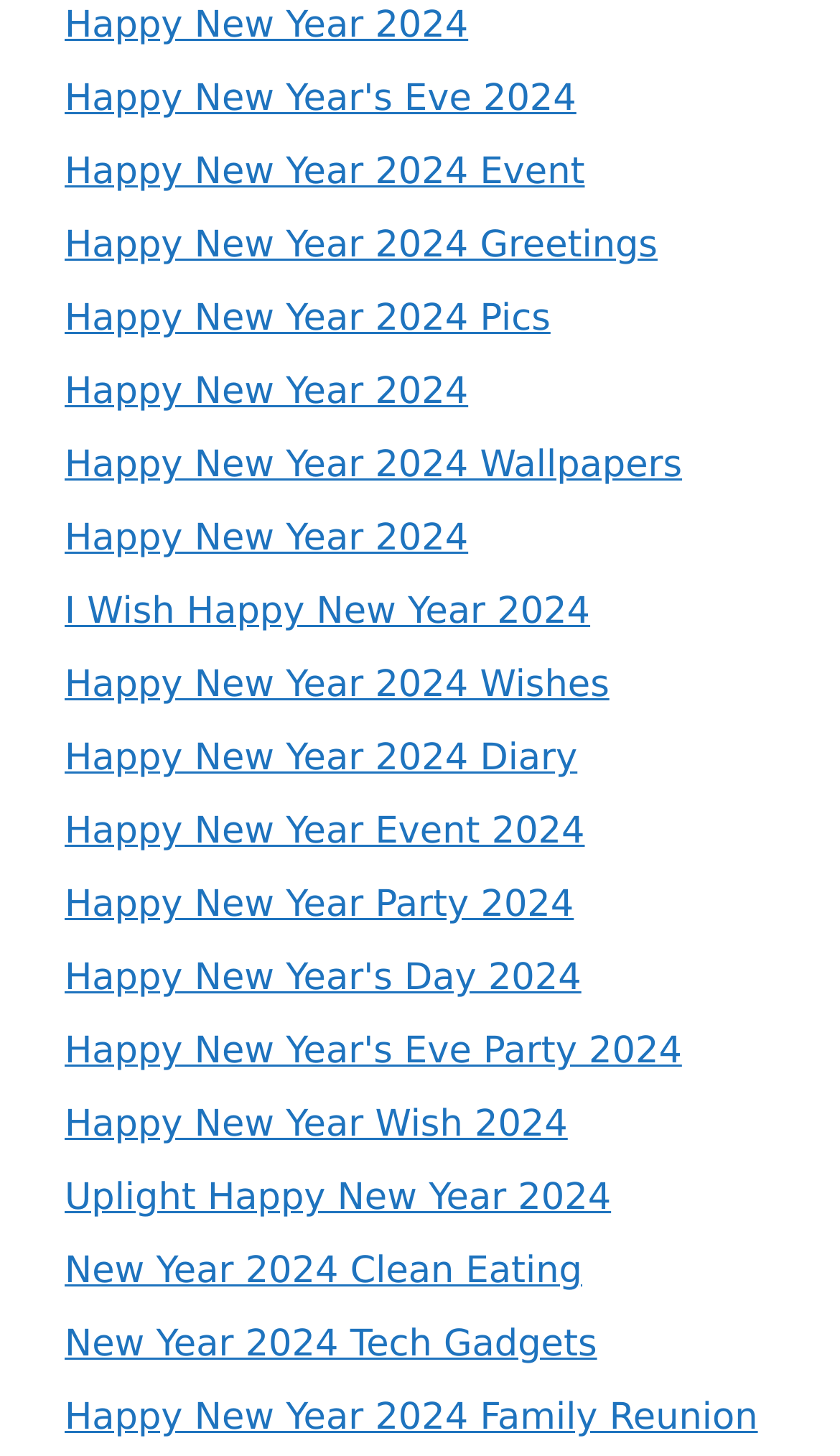Identify the bounding box coordinates for the region to click in order to carry out this instruction: "Learn about New Year 2024 tech gadgets". Provide the coordinates using four float numbers between 0 and 1, formatted as [left, top, right, bottom].

[0.077, 0.909, 0.711, 0.939]